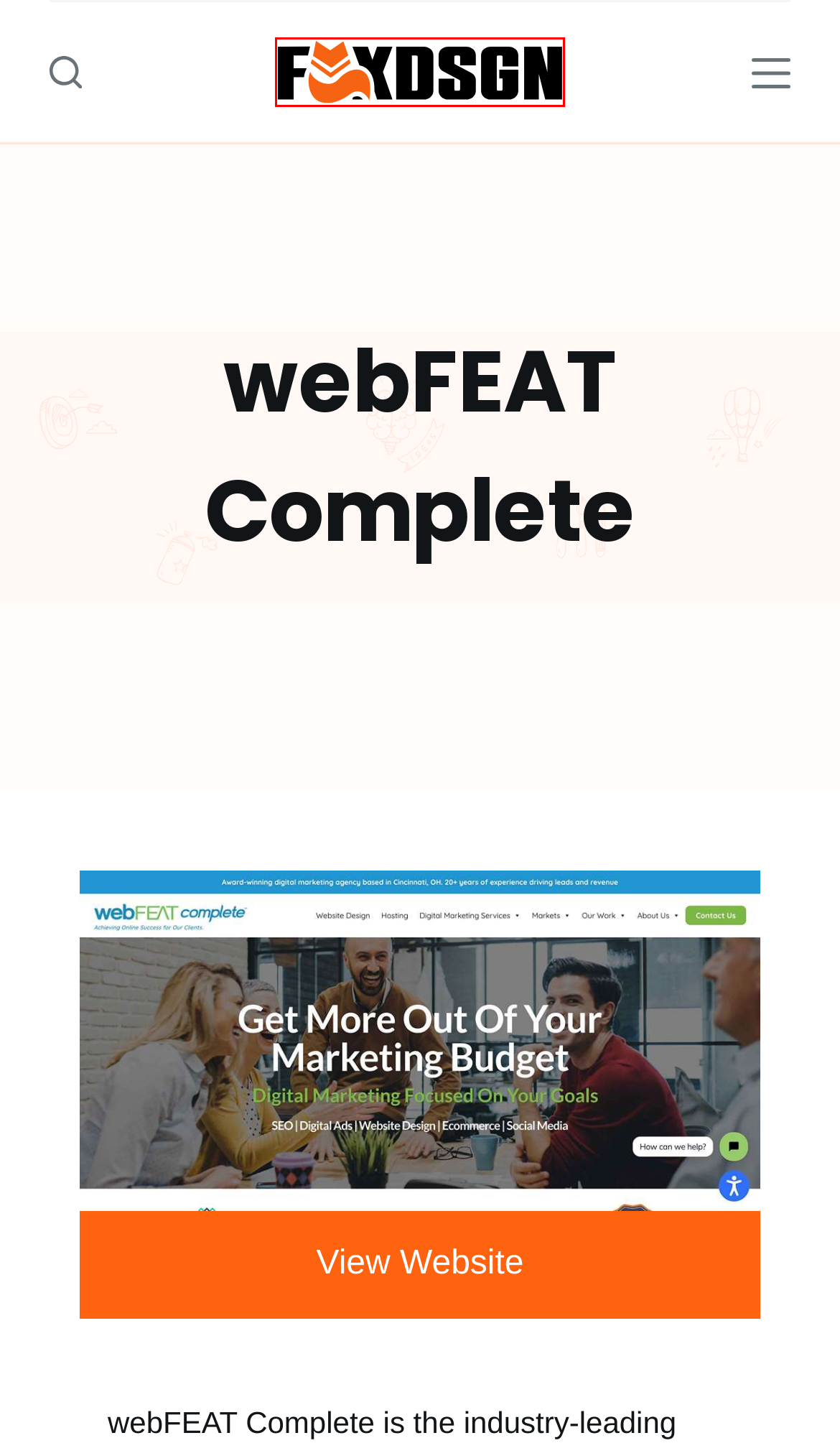Look at the screenshot of a webpage that includes a red bounding box around a UI element. Select the most appropriate webpage description that matches the page seen after clicking the highlighted element. Here are the candidates:
A. 128 Club Webflow Templates
B. Write For Us - foxdsgn.com
C. 50 Top Web Development Companies
D. Contact Us - foxdsgn.com
E. Terms of Сonditions - foxdsgn.com
F. Your guide to Shopify themes and apps by UPQODE Commerce
G. Trusted Directory of Top-Ranked Web Design Agencies
H. Top 50 Web Design Companies - Everything You Need to Know

G